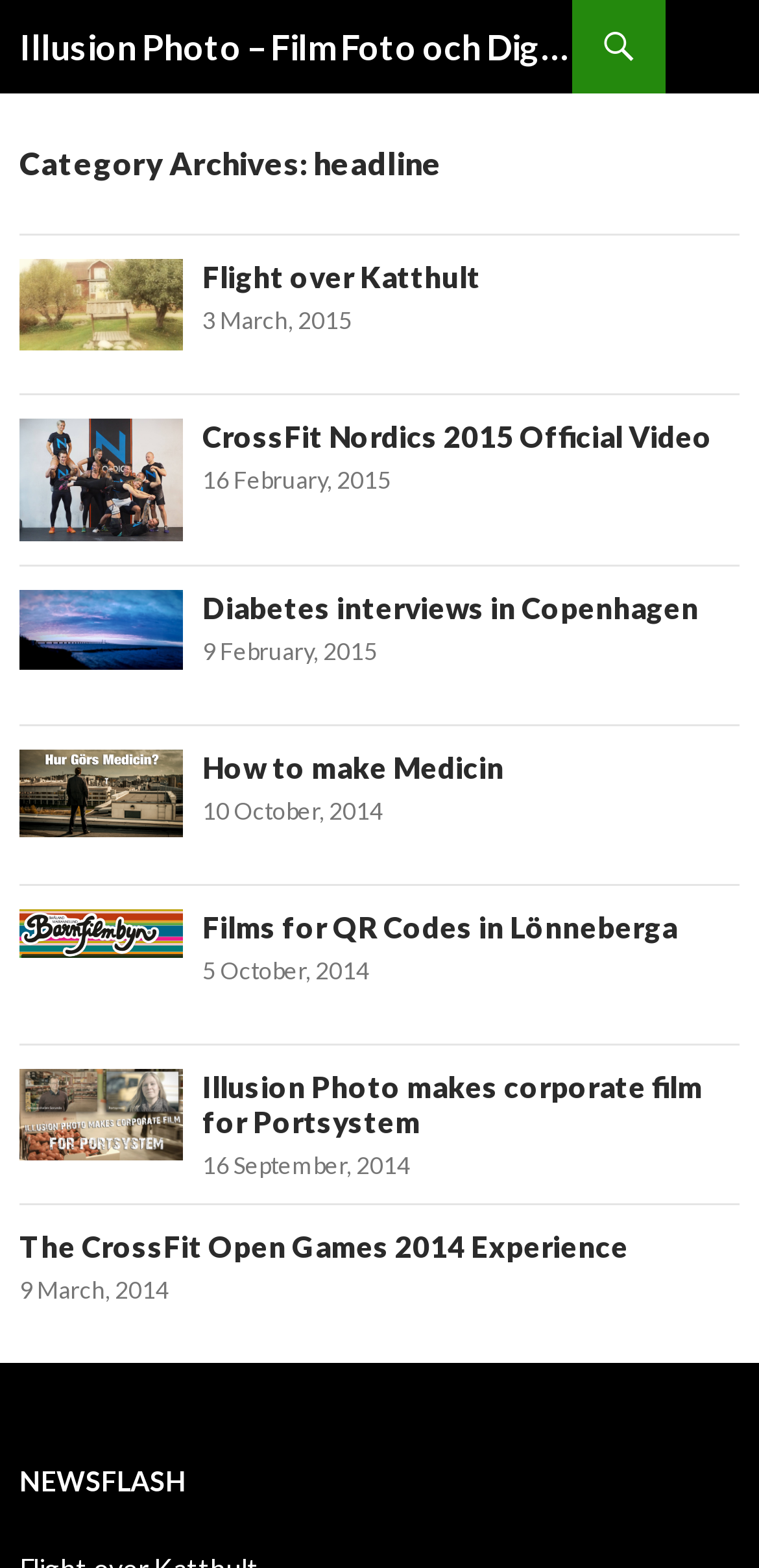Extract the bounding box for the UI element that matches this description: "CrossFit Nordics 2015 Official Video".

[0.267, 0.267, 0.938, 0.289]